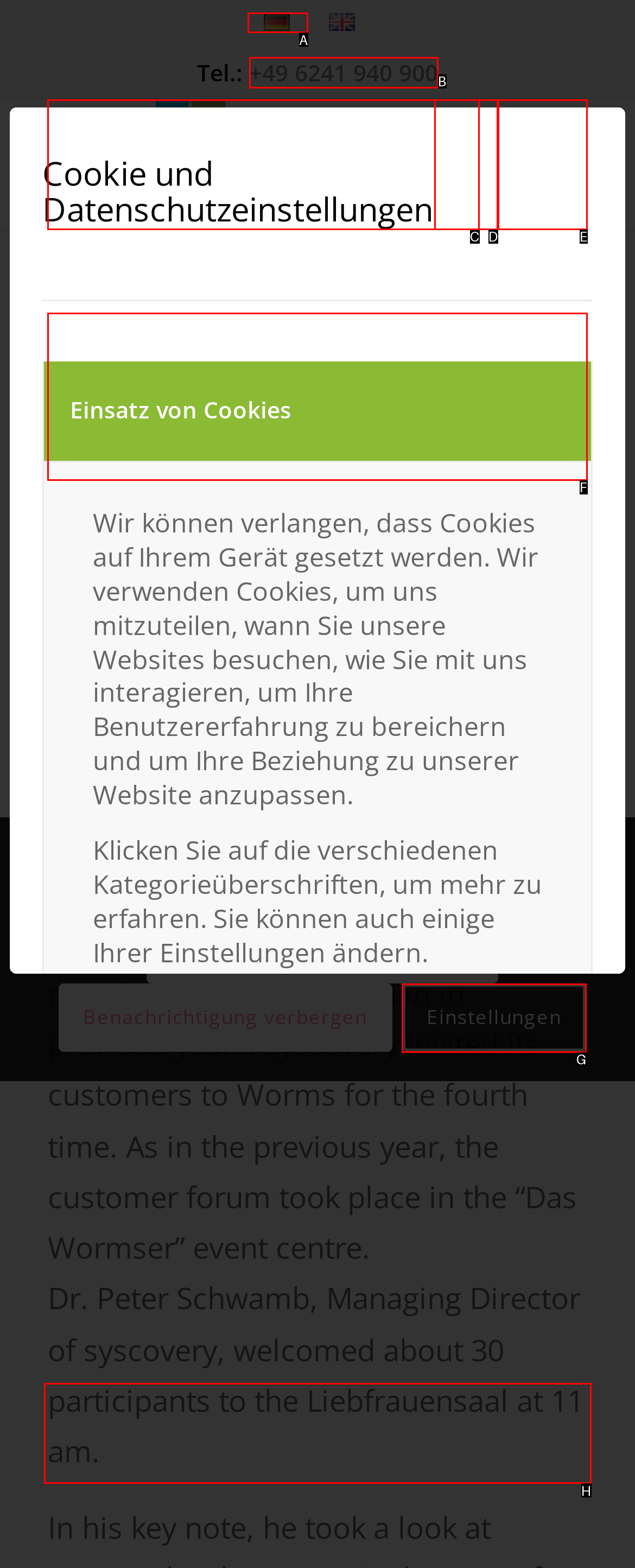Select the correct UI element to click for this task: Select English language.
Answer using the letter from the provided options.

A